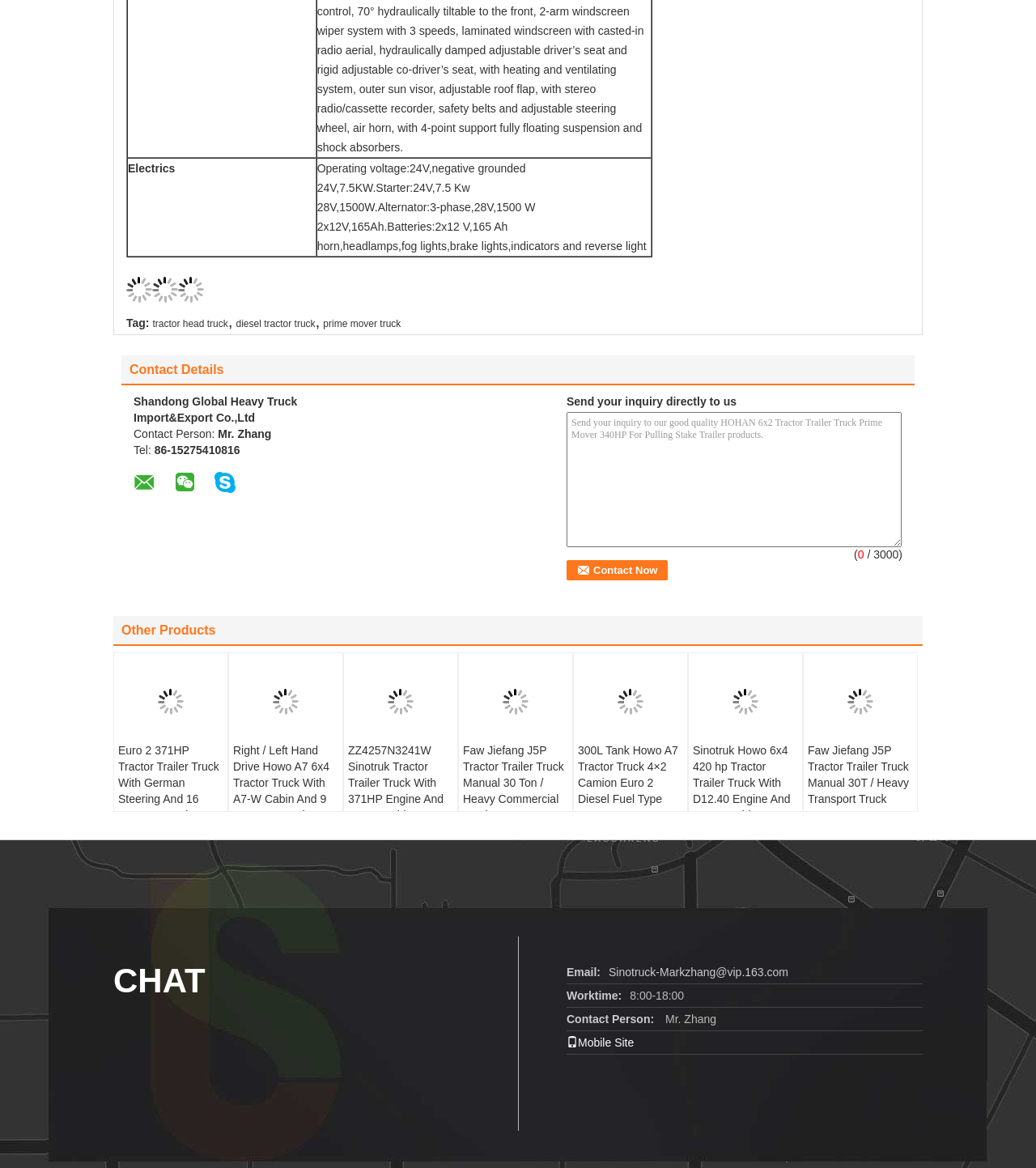Could you specify the bounding box coordinates for the clickable section to complete the following instruction: "View the details of the 'Euro 2 371HP Tractor Trailer Truck With German Steering And 16 Tons Rear Axle' product"?

[0.11, 0.566, 0.22, 0.635]